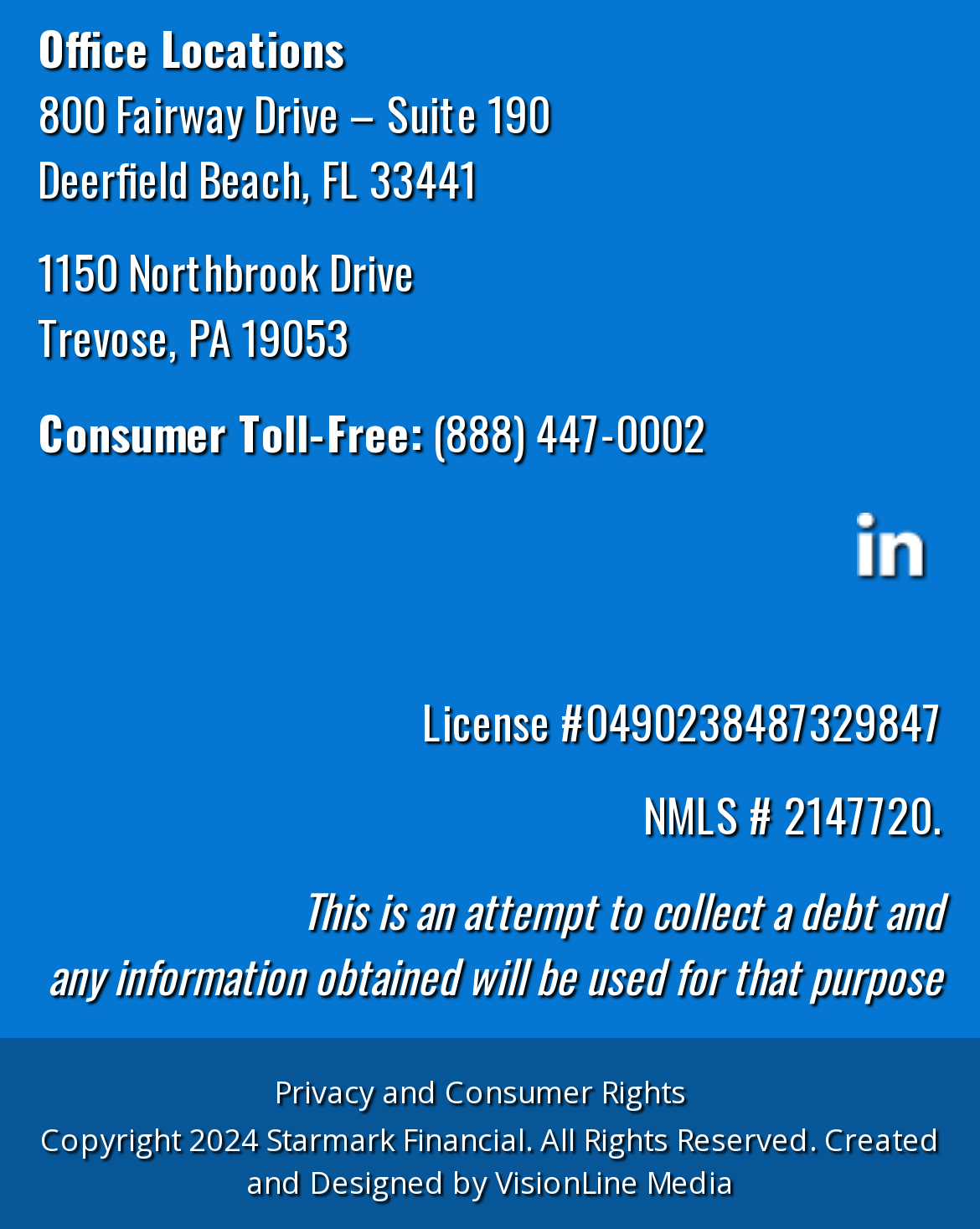Respond to the following question using a concise word or phrase: 
How many office locations are listed?

2